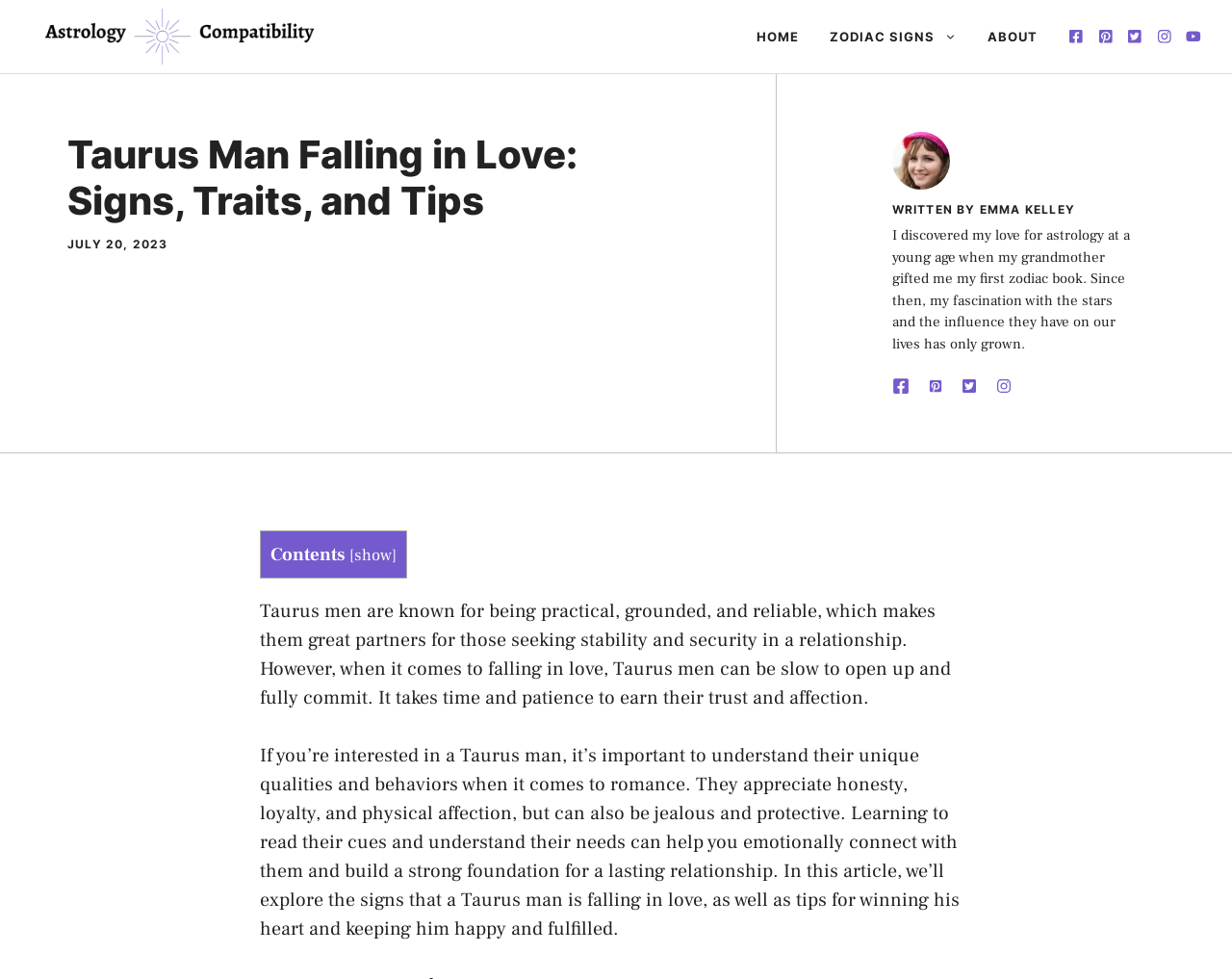Please extract the webpage's main title and generate its text content.

Taurus Man Falling in Love: Signs, Traits, and Tips